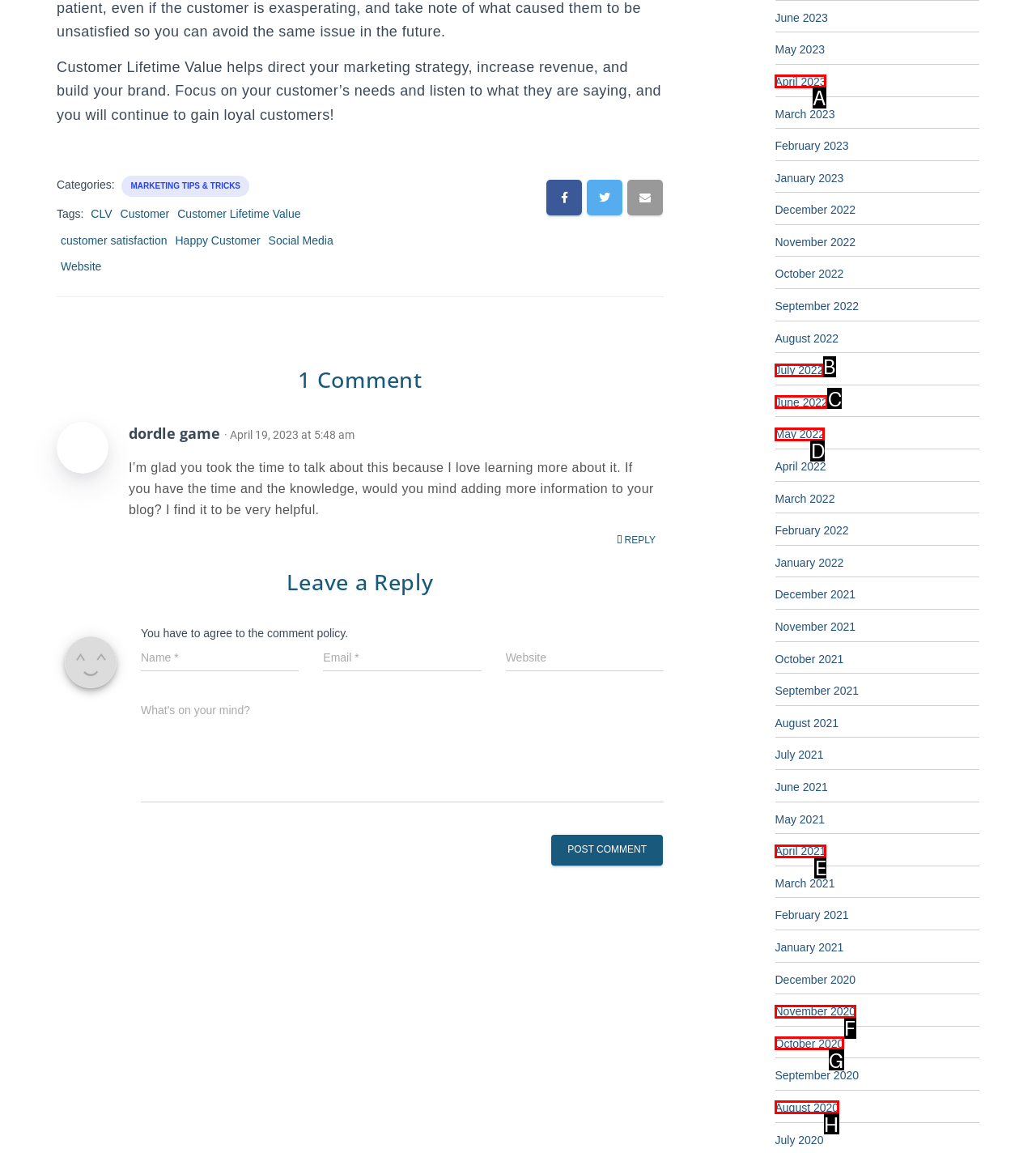Given the task: View the 'April 2023' archive, tell me which HTML element to click on.
Answer with the letter of the correct option from the given choices.

A